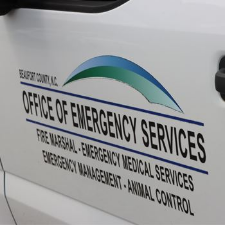What colors are used in the logo?
Refer to the image and provide a thorough answer to the question.

The caption describes the logo as having a 'distinctive curved design in shades of blue and green', implying that these two colors are prominently featured in the logo.